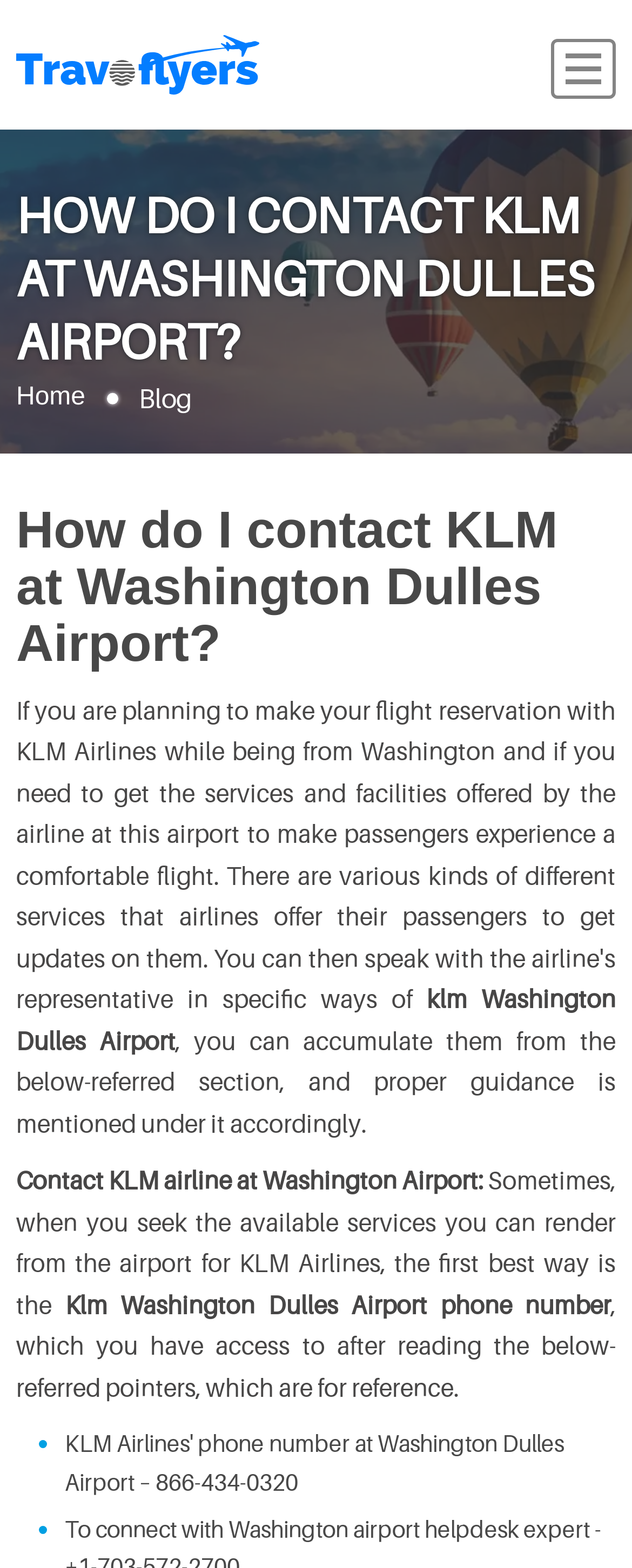Generate a thorough caption detailing the webpage content.

The webpage is about KLM Washington Dulles Airport, with a prominent logo at the top left corner. At the top right corner, there is a link with no text. Below the logo, there is a heading that asks "HOW DO I CONTACT KLM AT WASHINGTON DULLES AIRPORT?" followed by a link to "Home" and a static text "Blog" on the same line. 

Further down, there is another heading that repeats the same question, "How do I contact KLM at Washington Dulles Airport?" Below this heading, there is a static text that mentions "klm Washington Dulles Airport" and provides guidance on how to accumulate information. 

The main content of the webpage starts with a static text "Contact KLM airline at Washington Airport:" followed by a paragraph of text that explains the best way to seek available services from the airport for KLM Airlines. Below this, there is a static text that highlights the importance of the "Klm Washington Dulles Airport phone number", which is accessible after reading the provided pointers. 

At the bottom of the page, there are two bullet points marked with "•" symbols, but their corresponding text is not provided. Overall, the webpage is focused on providing information and guidance on how to contact KLM at Washington Dulles Airport.